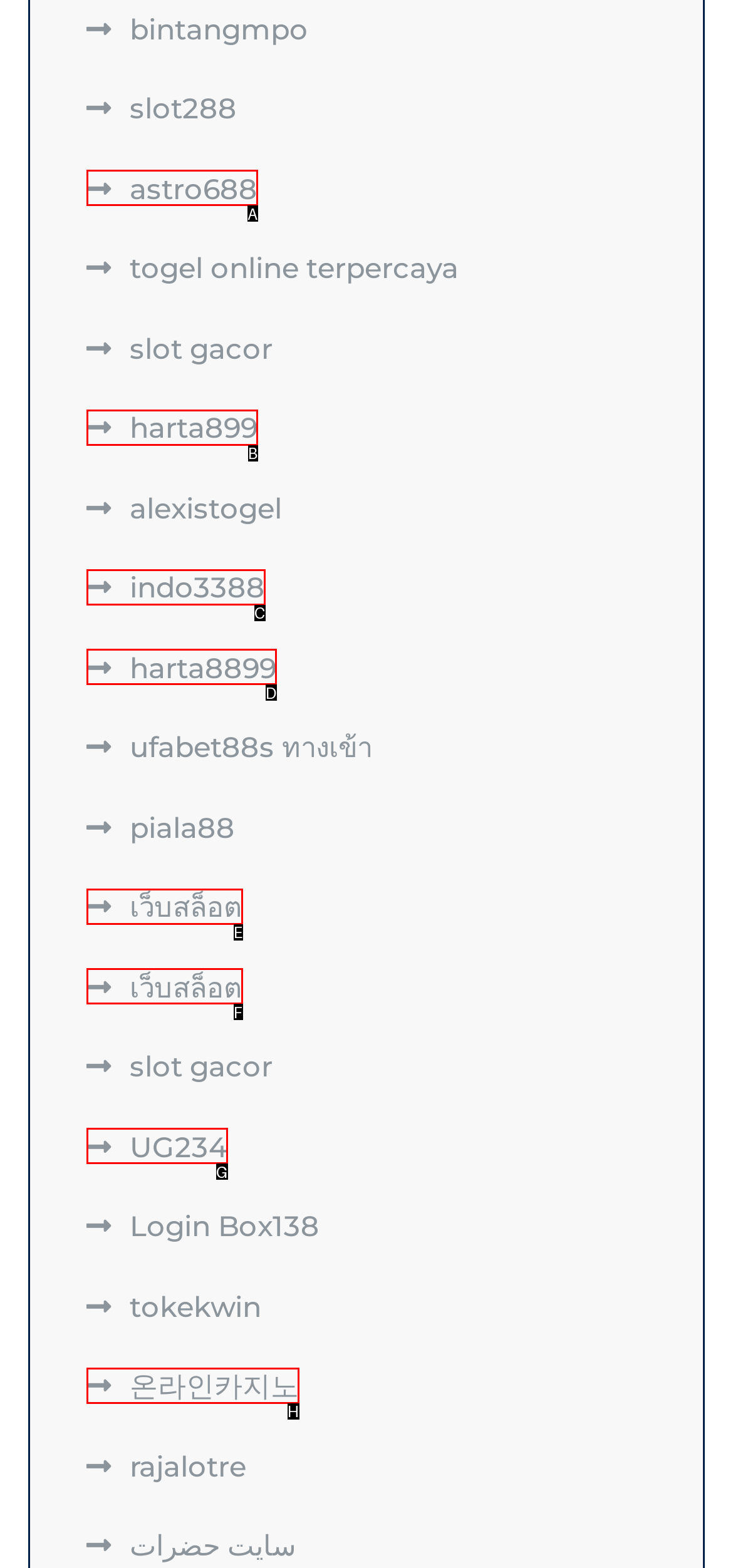Match the description: เว็บสล็อต to one of the options shown. Reply with the letter of the best match.

F